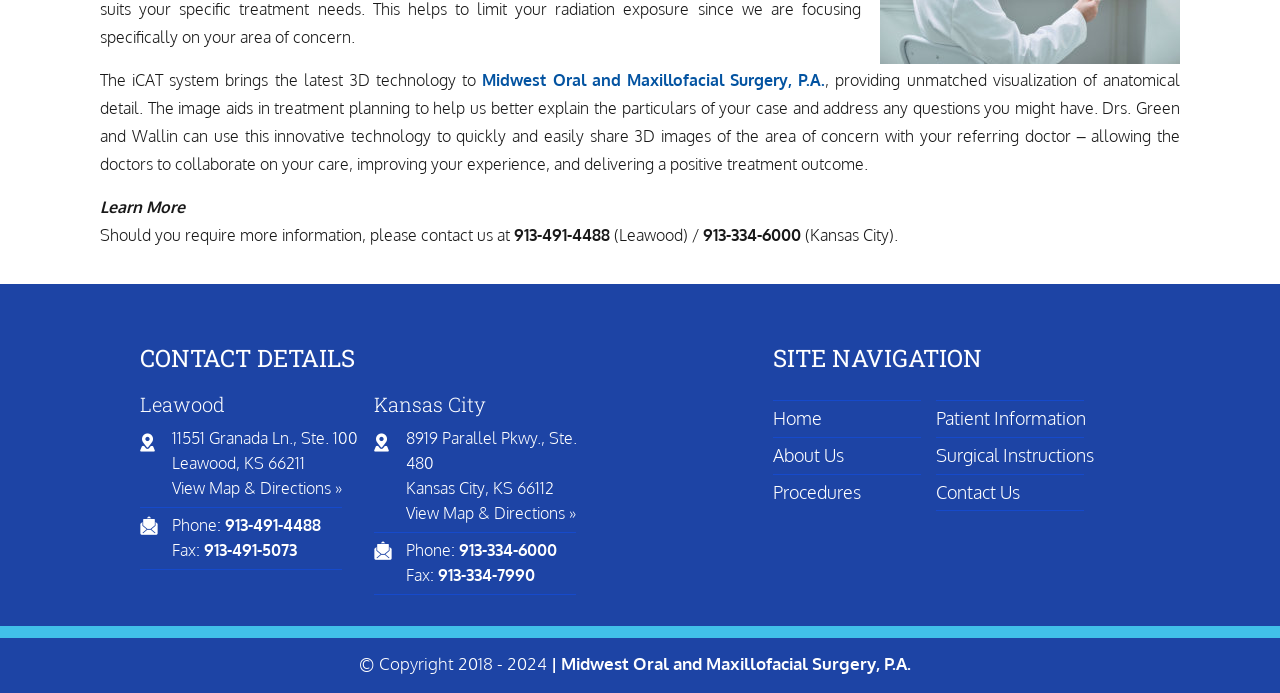Bounding box coordinates should be provided in the format (top-left x, top-left y, bottom-right x, bottom-right y) with all values between 0 and 1. Identify the bounding box for this UI element: Patient Information

[0.731, 0.577, 0.859, 0.631]